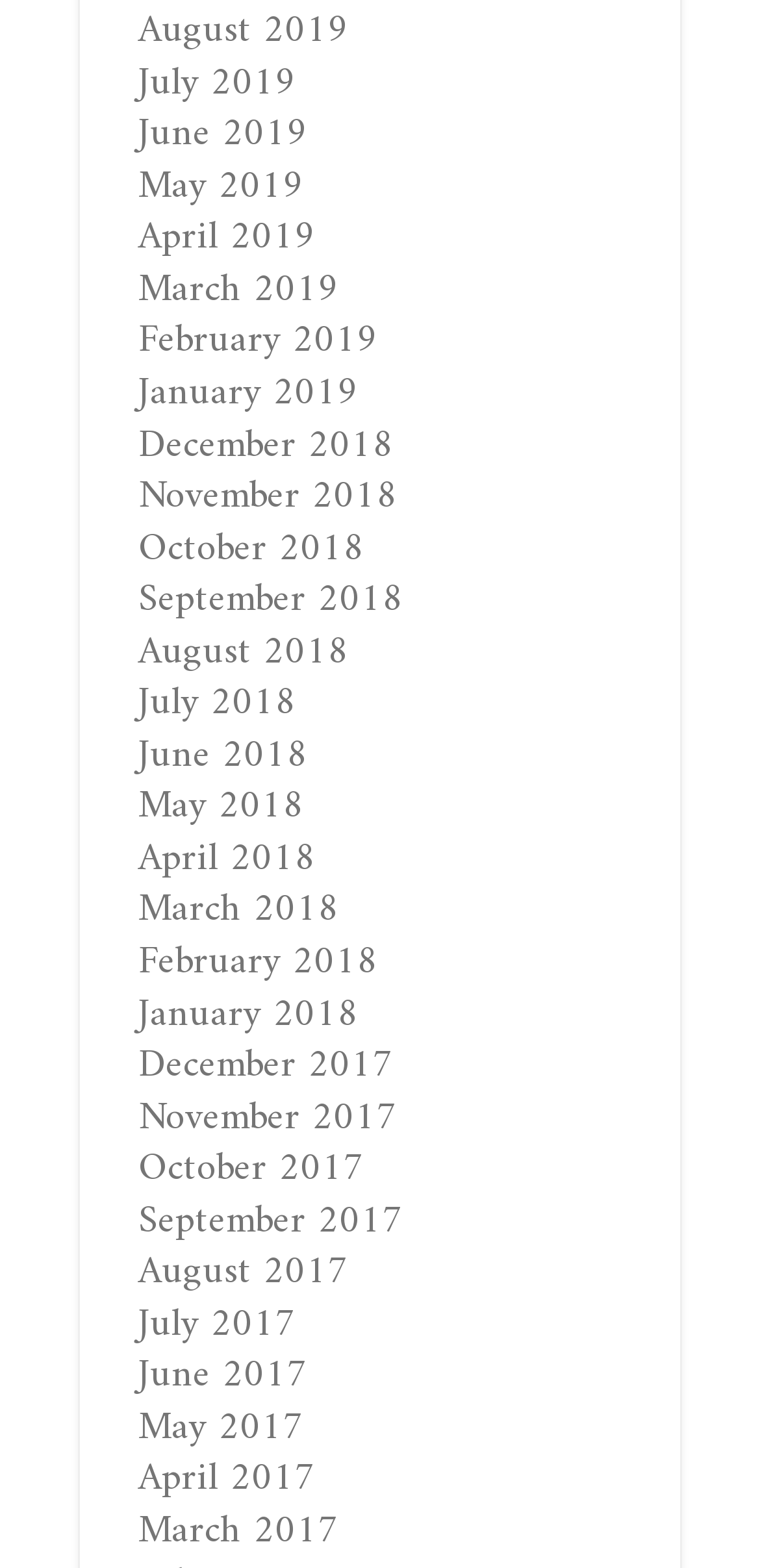Please mark the bounding box coordinates of the area that should be clicked to carry out the instruction: "browse August 2017".

[0.182, 0.791, 0.459, 0.834]